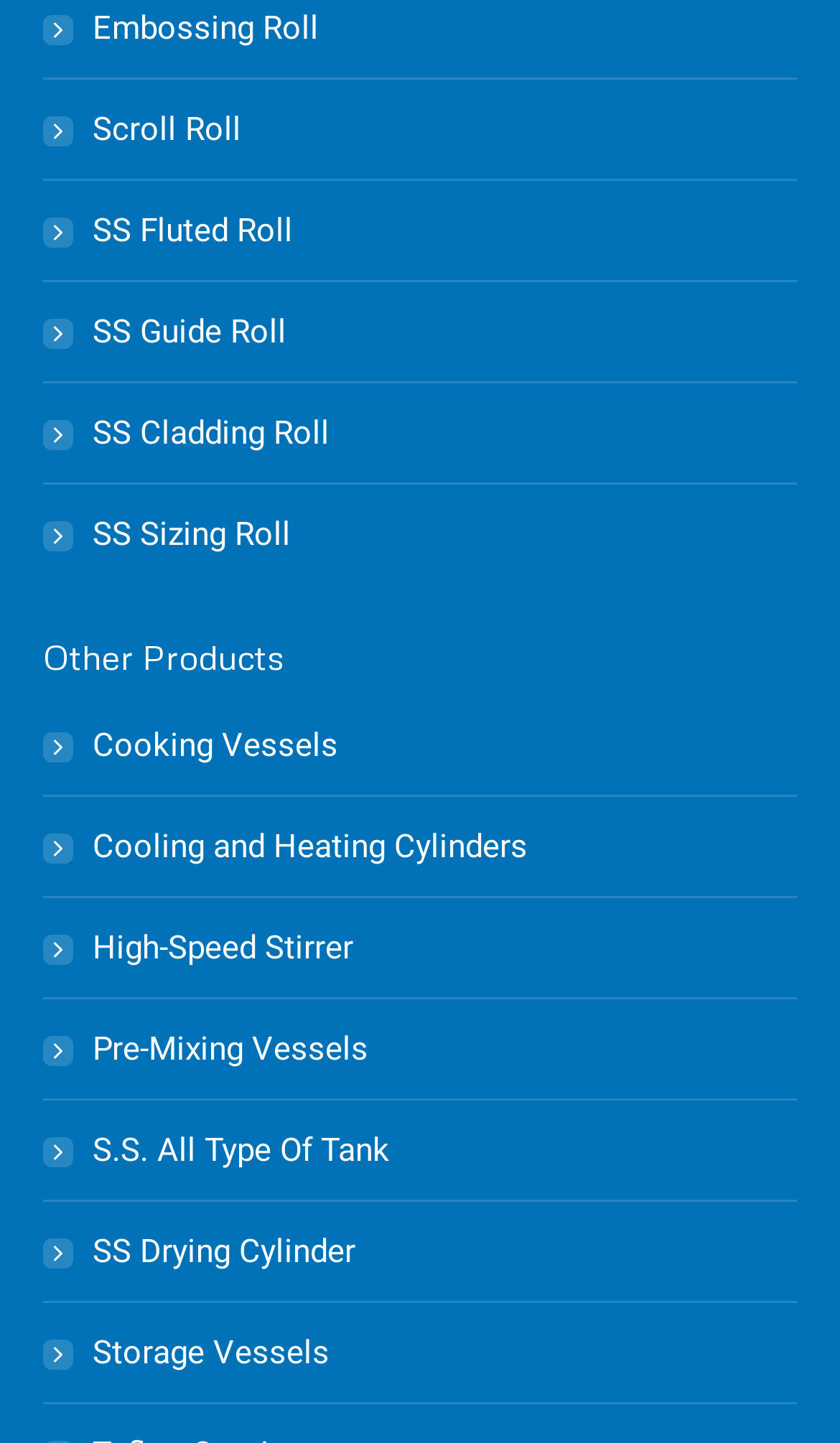Provide a short answer using a single word or phrase for the following question: 
What is the first product listed under Other Products?

Cooking Vessels